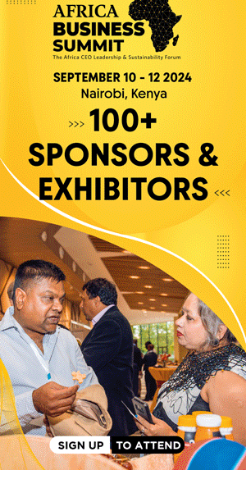Describe the scene depicted in the image with great detail.

The image promotes the Africa Business Summit, scheduled for September 10-12, 2024, in Nairobi, Kenya. It emphasizes the participation of over 100 sponsors and exhibitors, showcasing a vibrant and engaging event designed for leaders and innovators in the industry. The visual elements suggest a dynamic atmosphere, likely filled with networking opportunities and valuable discussions. A call to action, "SIGN UP TO ATTEND," invites interested individuals to participate in this significant event aimed at enhancing leadership and sustainability in business.